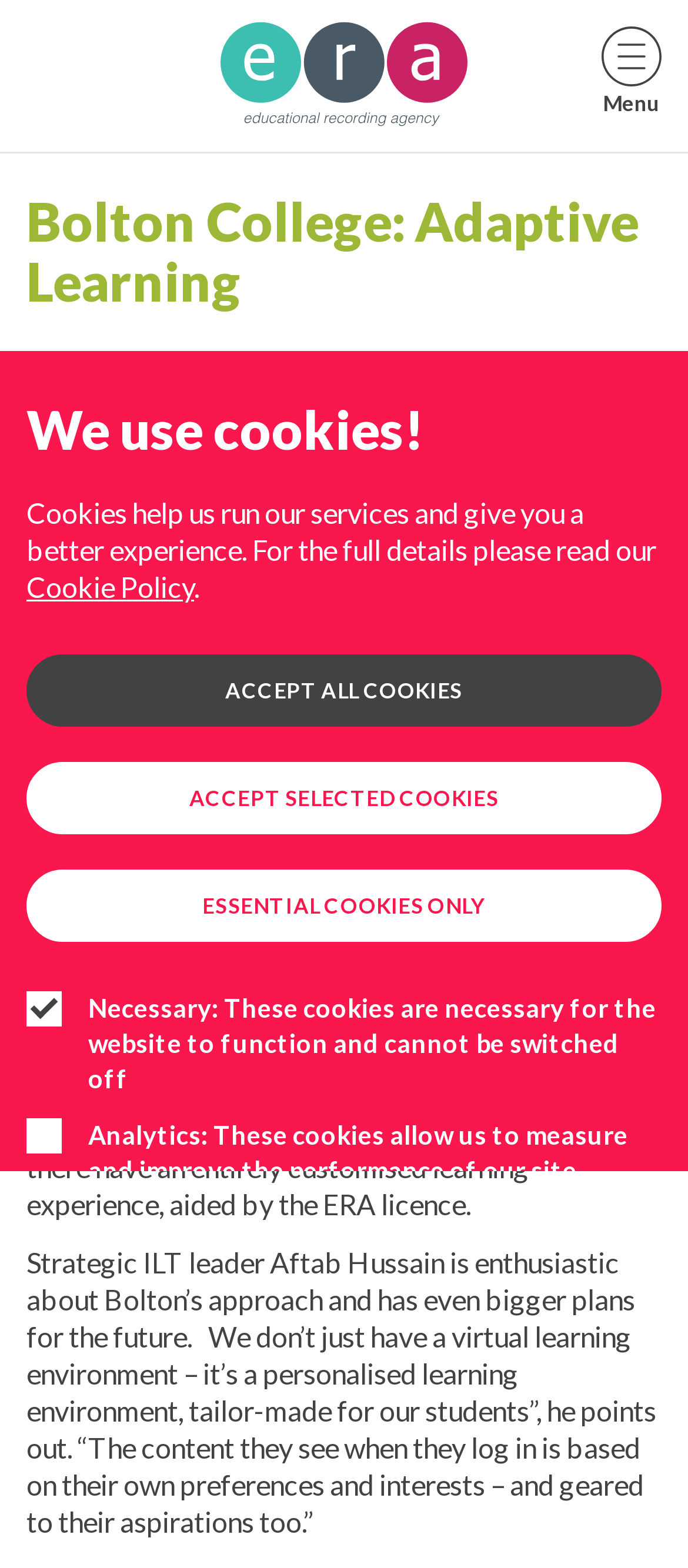What is the name of the college?
Please respond to the question thoroughly and include all relevant details.

The name of the college is mentioned in the heading 'Bolton College: Adaptive Learning' and also in the text 'Making it personal is something they really believe in at Bolton College.'